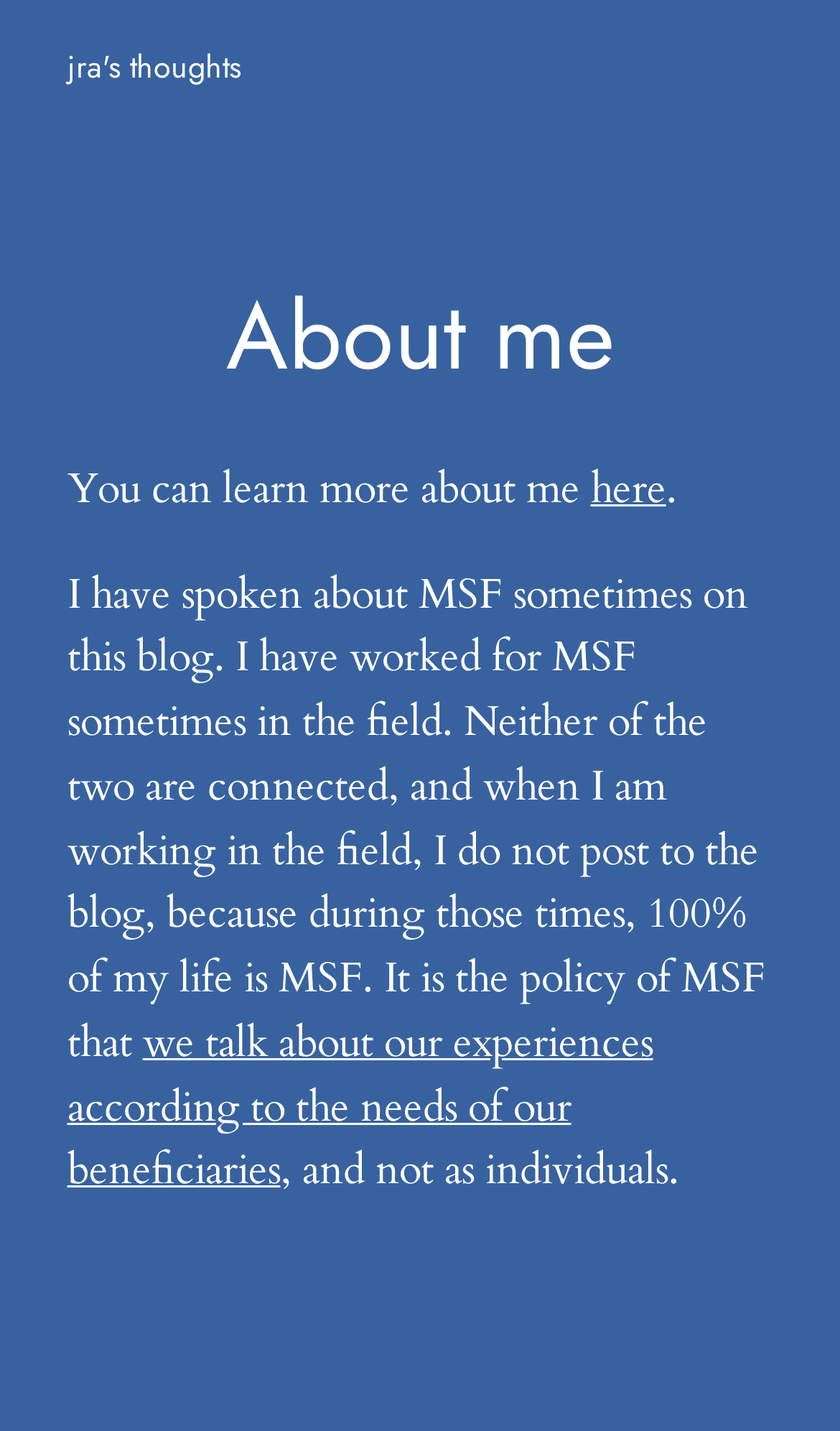What is the policy of MSF?
Using the visual information from the image, give a one-word or short-phrase answer.

Not to post on blog during field work